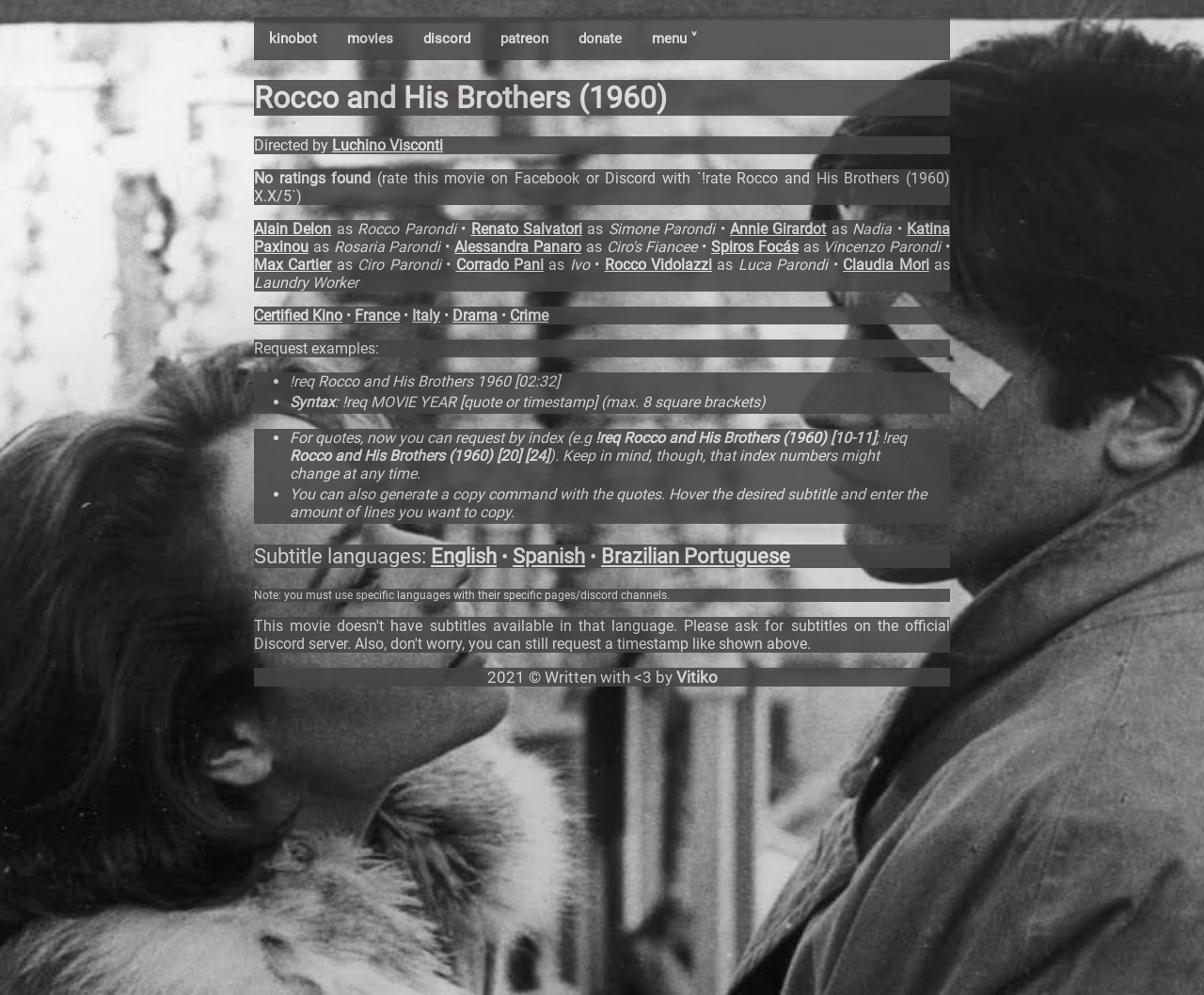Please find and report the bounding box coordinates of the element to click in order to perform the following action: "Jump the Phone Queue for Any Company". The coordinates should be expressed as four float numbers between 0 and 1, in the format [left, top, right, bottom].

None